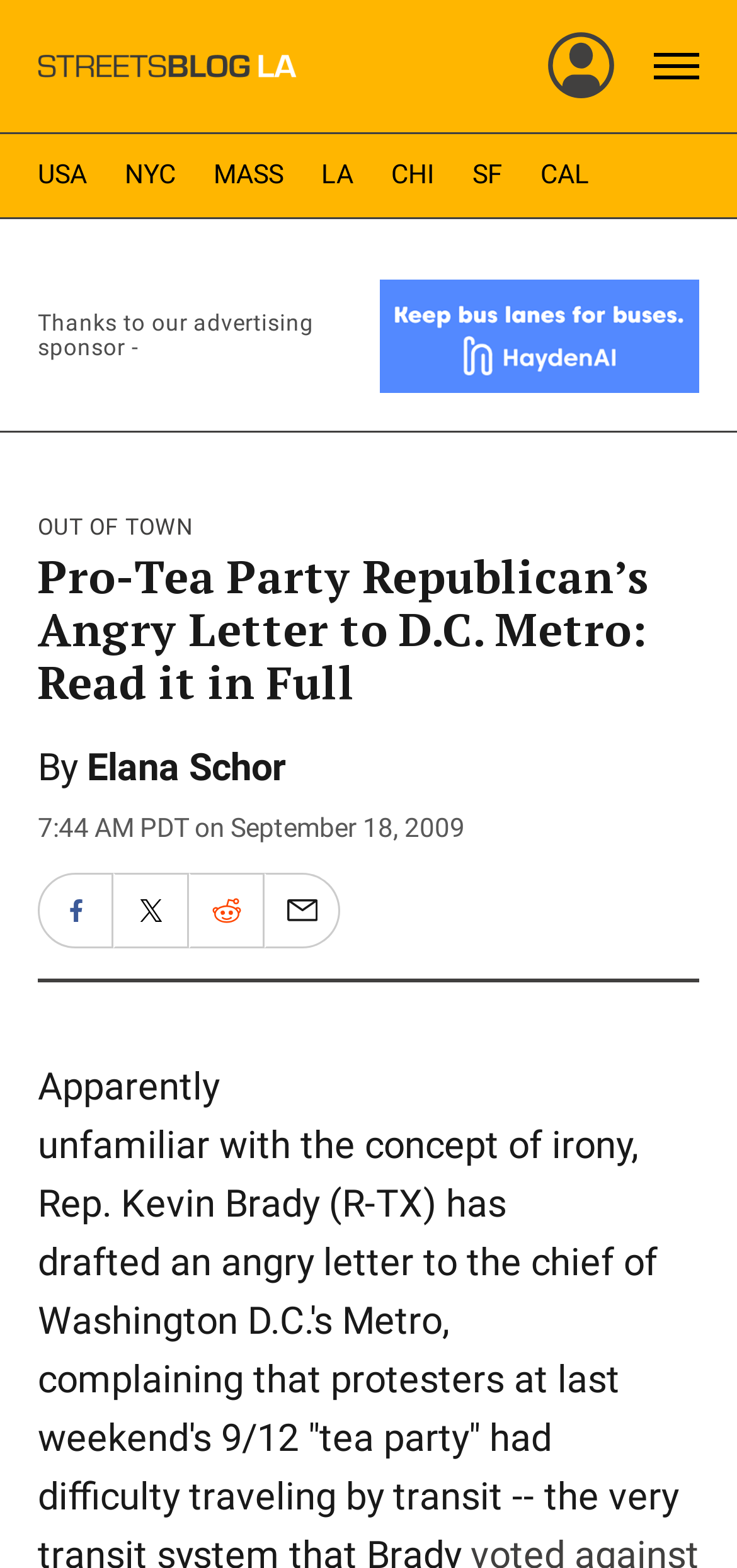Using the information in the image, give a comprehensive answer to the question: 
What is the name of the website?

I determined the answer by looking at the top-left corner of the webpage, where I found a link with the text 'Streetsblog Los Angeles home' and an image with the same description. This suggests that the website is Streetsblog Los Angeles.